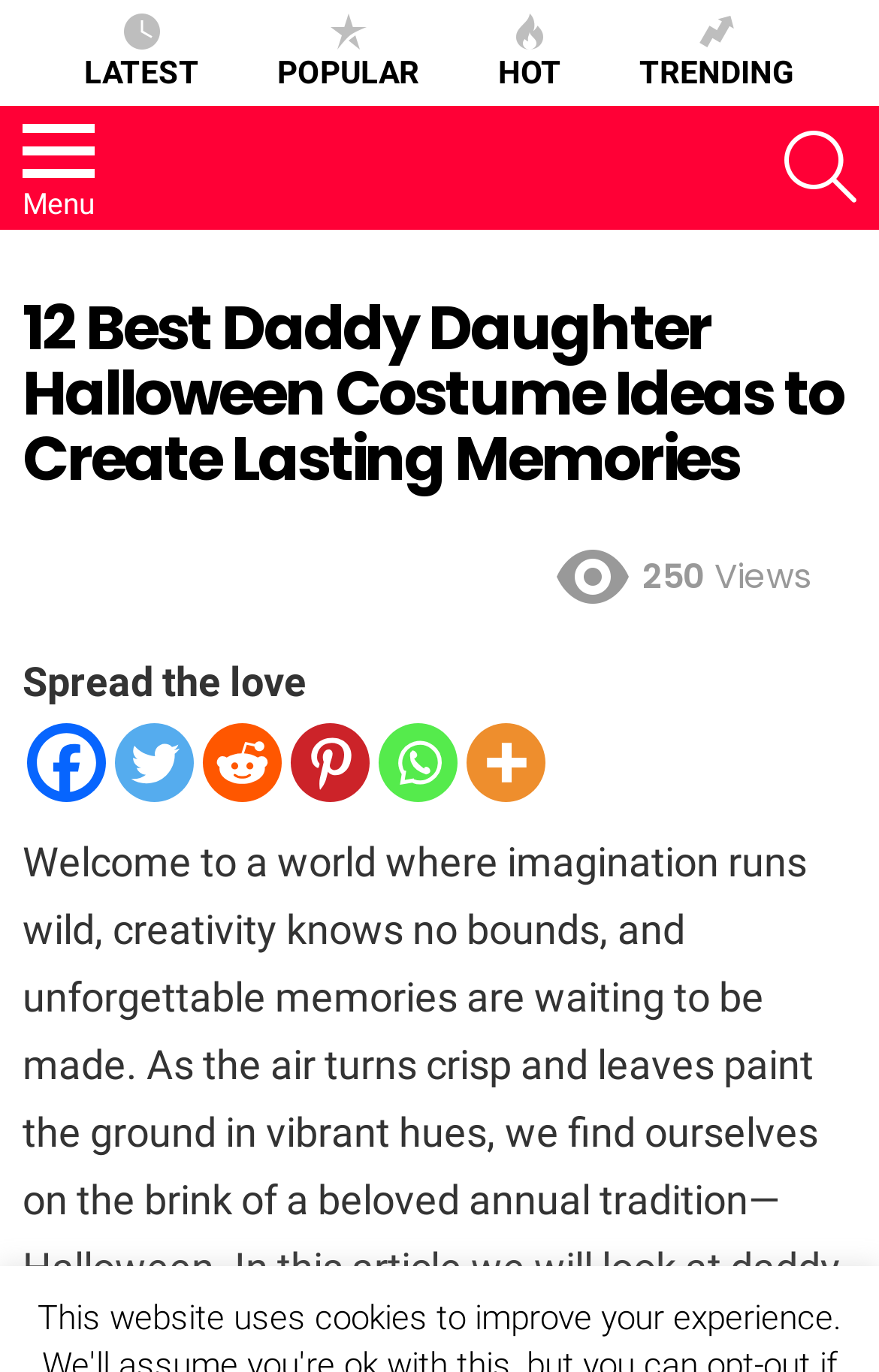How many social media links are there?
Provide a detailed answer to the question, using the image to inform your response.

I counted the social media links below the header, which are Facebook, Twitter, Reddit, Pinterest, Whatsapp, and More.